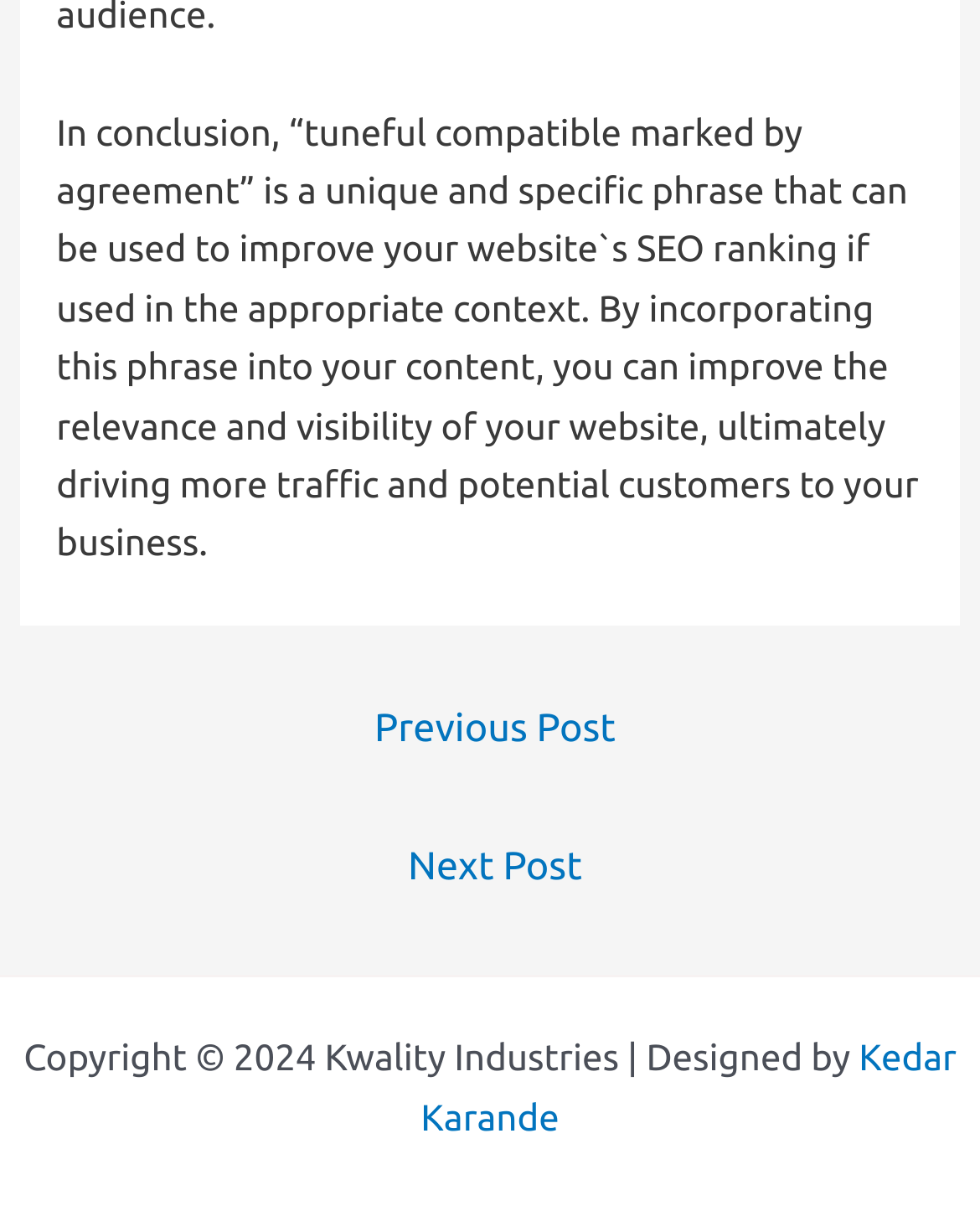Calculate the bounding box coordinates of the UI element given the description: "Next Post →".

[0.025, 0.675, 0.985, 0.75]